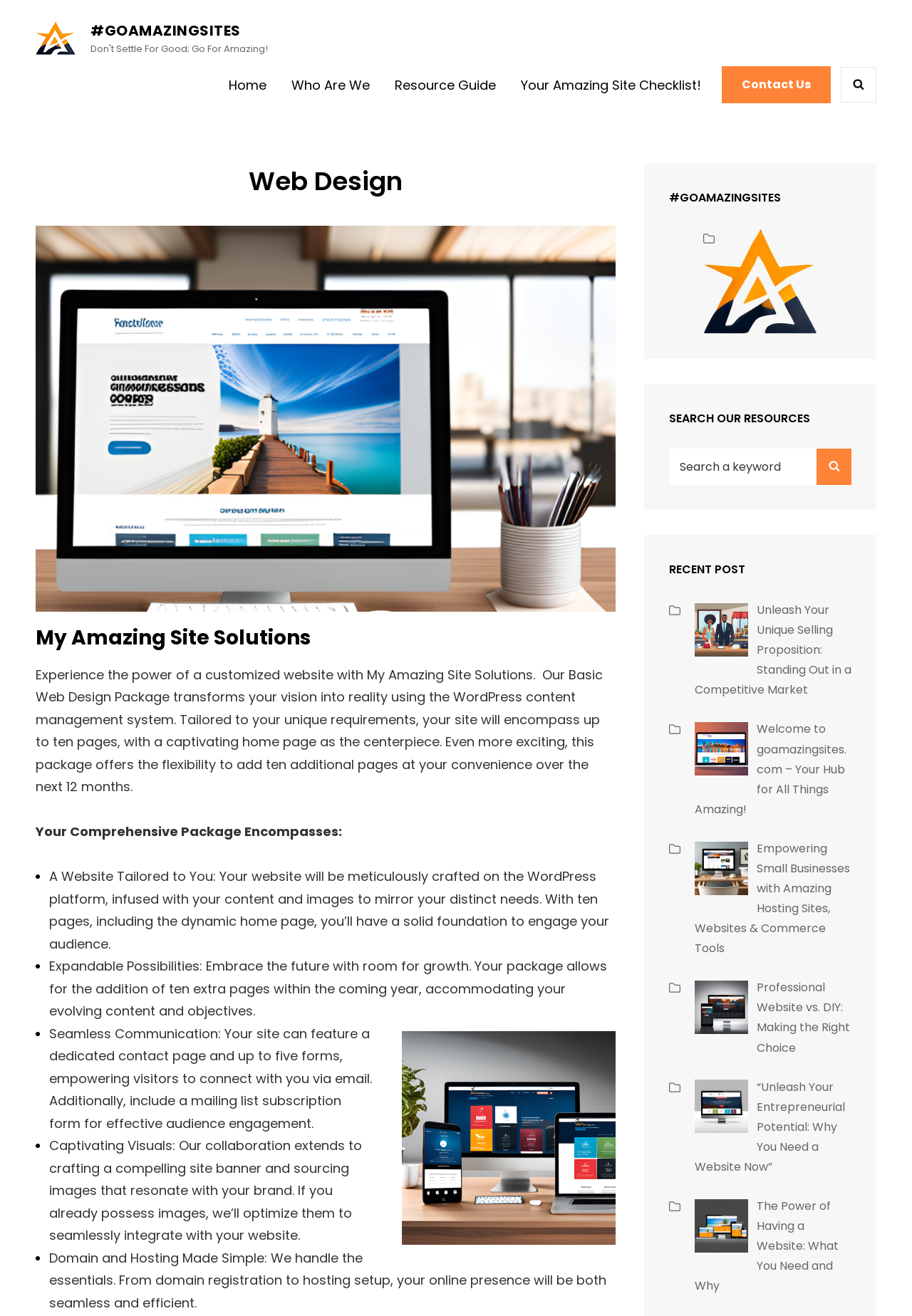Give a concise answer using one word or a phrase to the following question:
How many pages are included in the Basic Web Design Package?

Ten pages